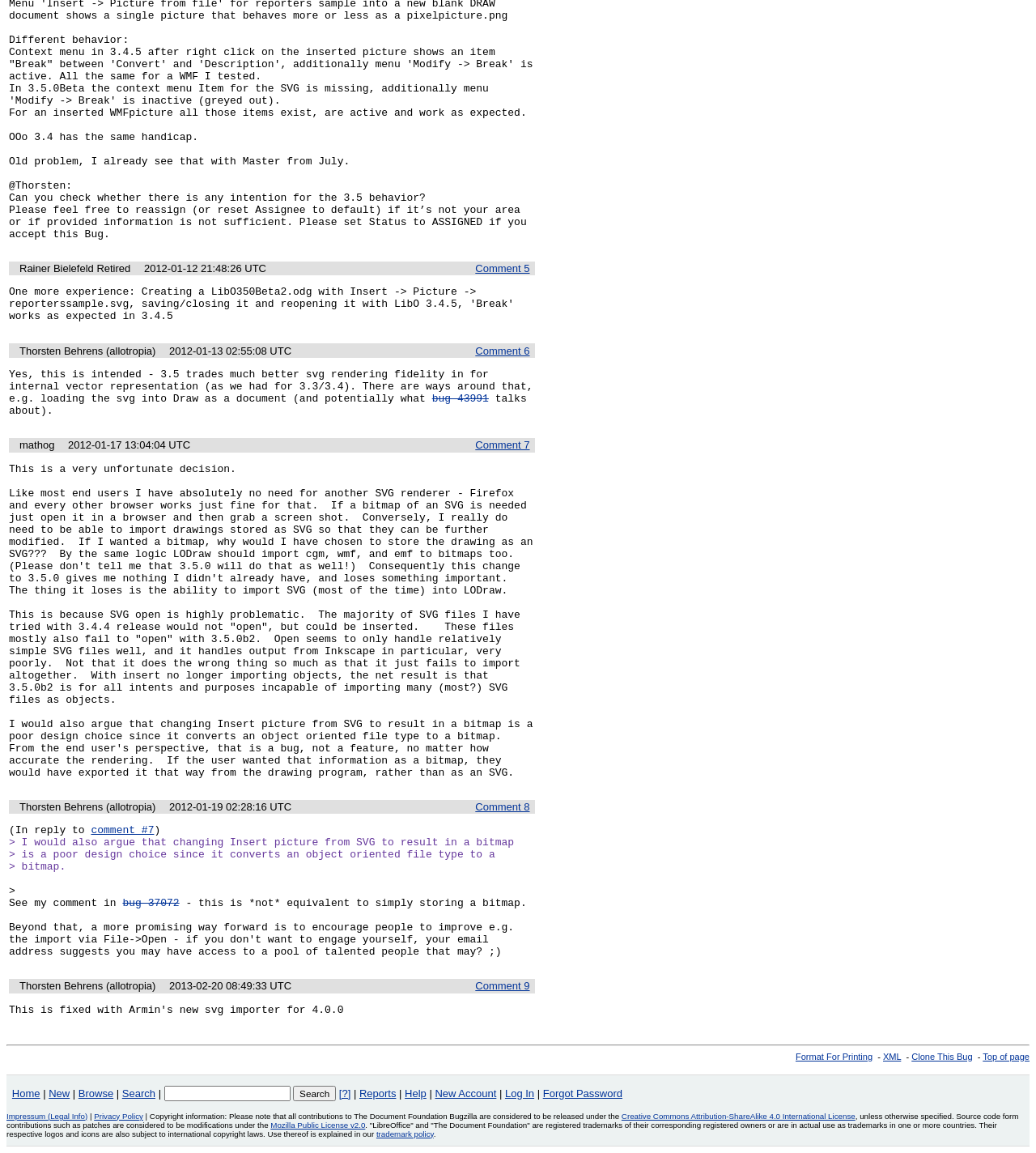What is the purpose of the 'Format For Printing' link? Based on the image, give a response in one word or a short phrase.

To format the page for printing